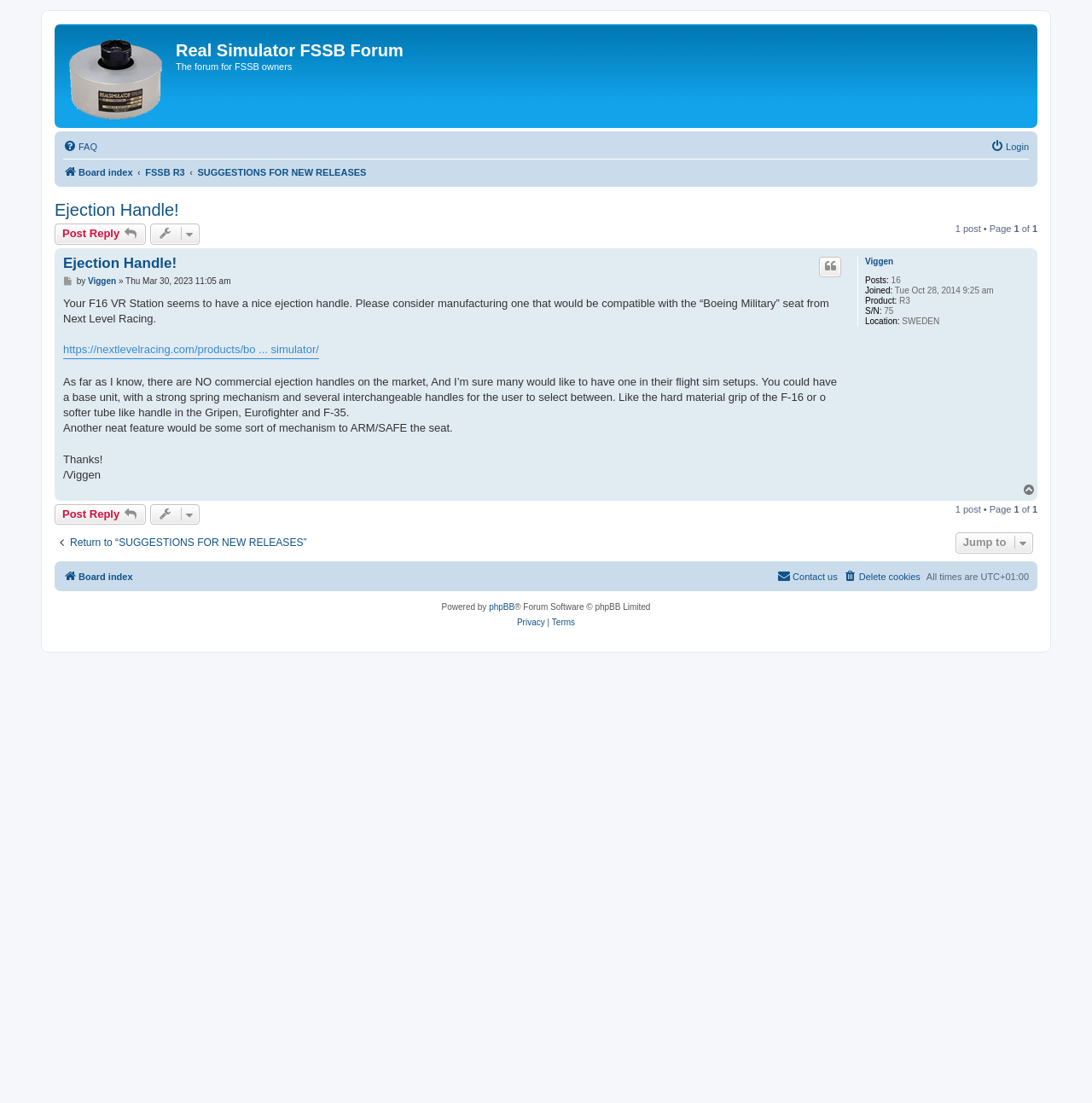Using the information in the image, give a comprehensive answer to the question: 
What is the name of the forum?

The name of the forum can be found in the heading element with the text 'Real Simulator FSSB Forum' at the top of the webpage.